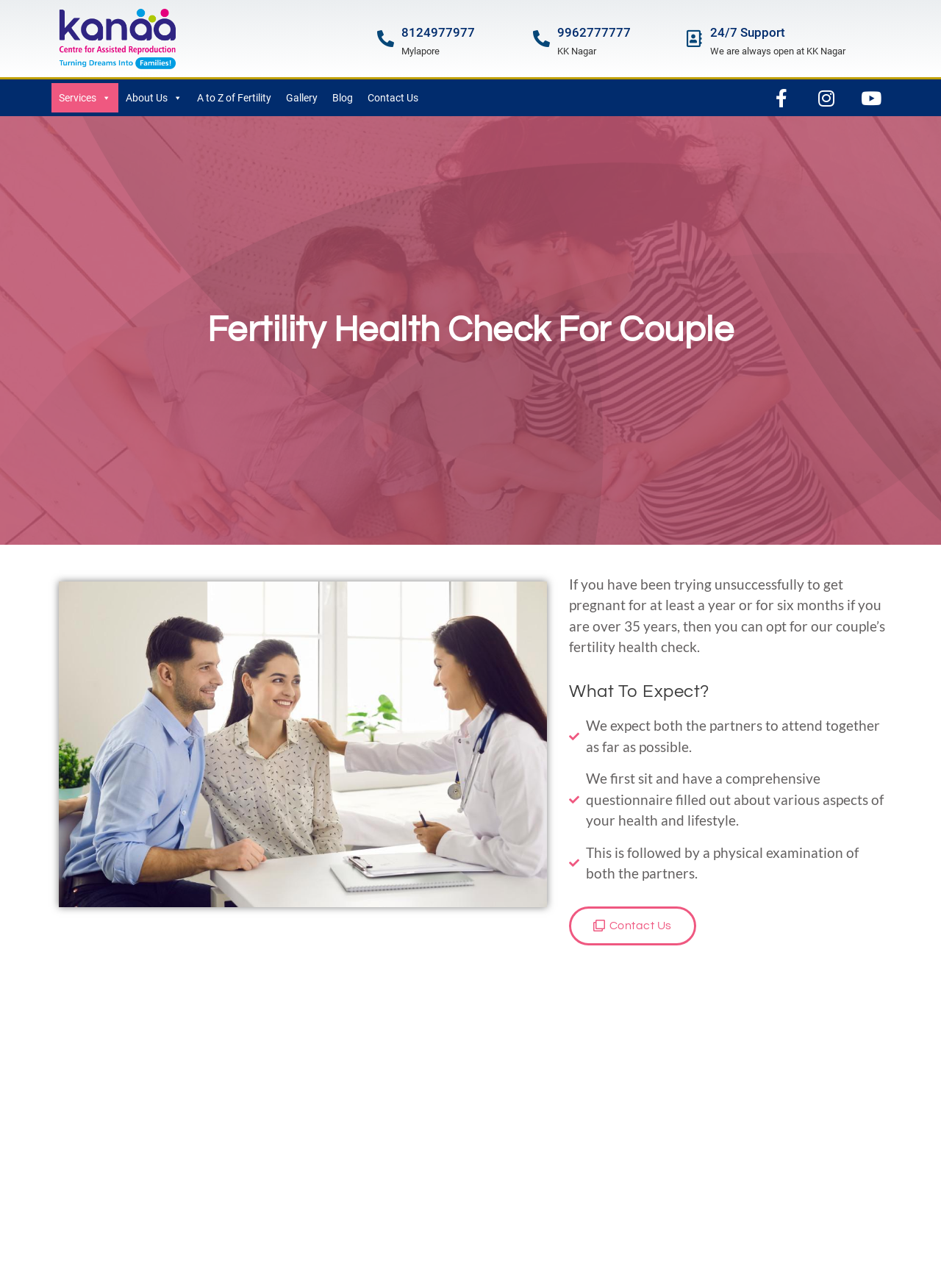Provide the bounding box coordinates for the UI element that is described by this text: "parent_node: Services aria-label="Services submenu"". The coordinates should be in the form of four float numbers between 0 and 1: [left, top, right, bottom].

[0.107, 0.065, 0.118, 0.088]